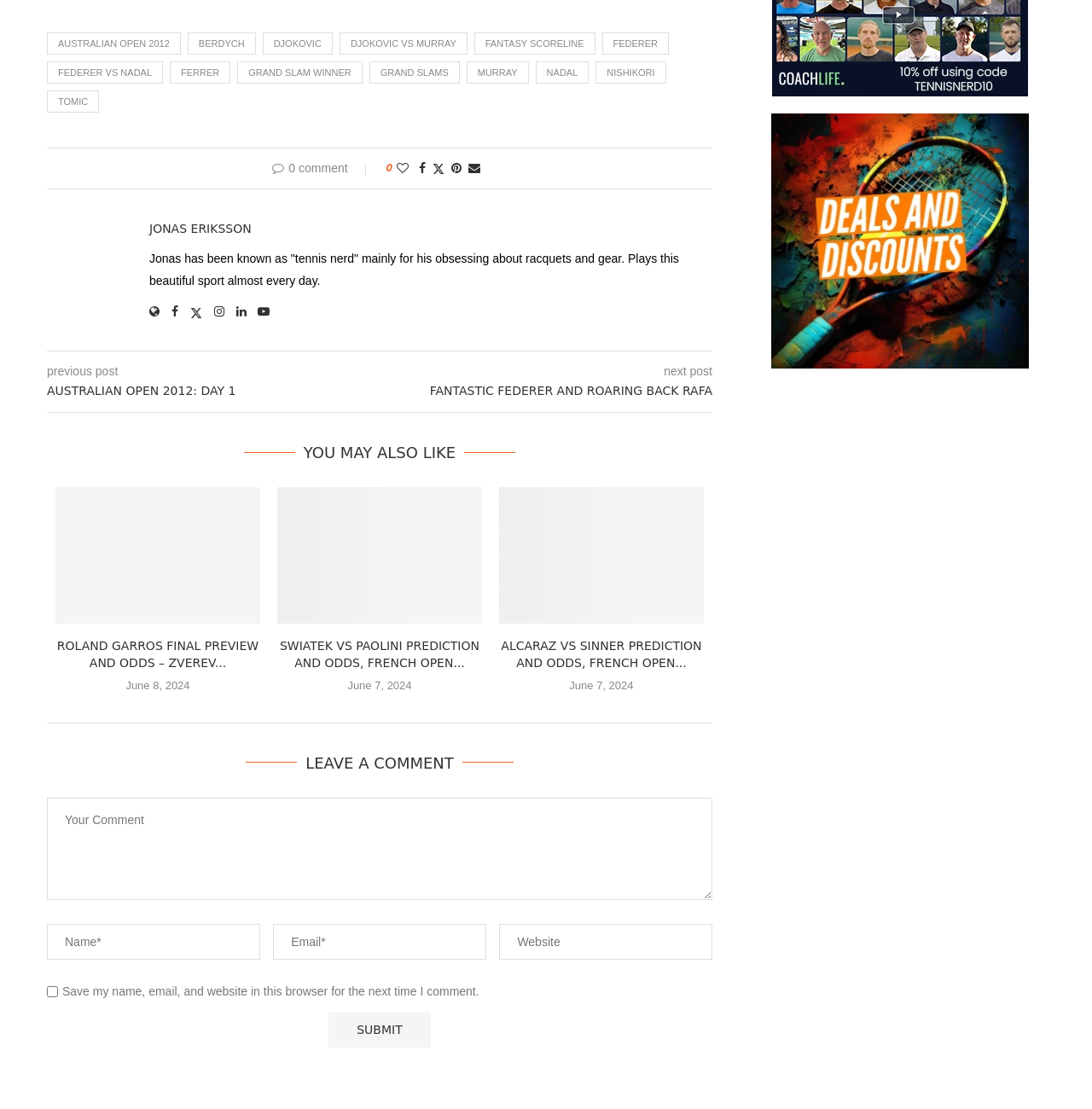How many comments are there on the current post?
Please provide a single word or phrase as your answer based on the screenshot.

0